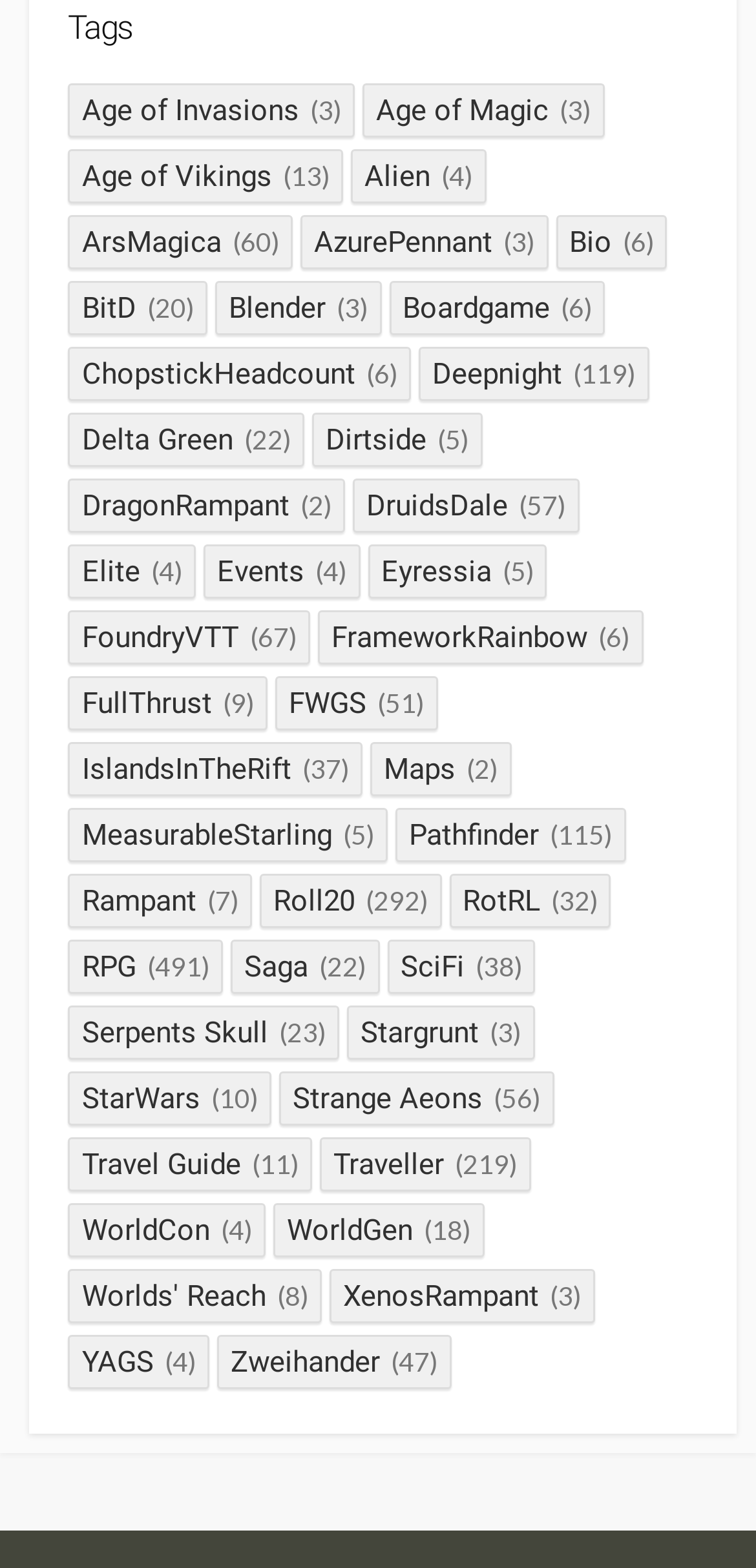Using the details from the image, please elaborate on the following question: What is the category with the fewest items?

I scanned through the links and found that the link 'DragonRampant' has the smallest number of items, which is 2, as indicated by the StaticText '(2)' next to the link.